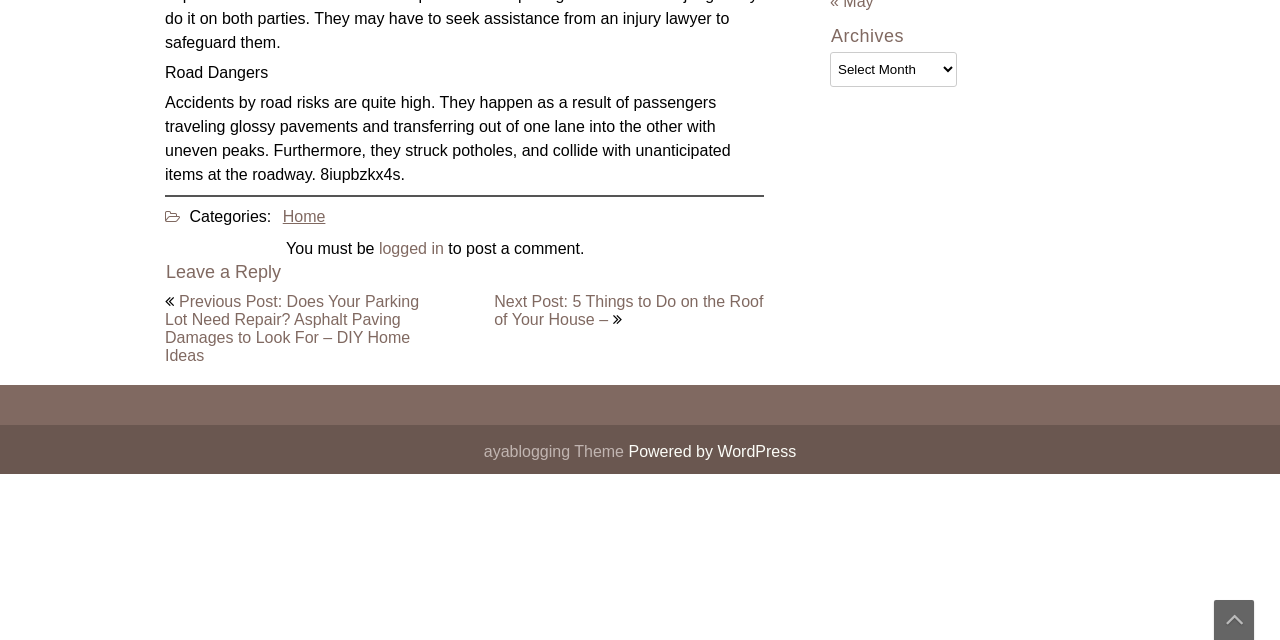Find the bounding box coordinates corresponding to the UI element with the description: "ayablogging Theme". The coordinates should be formatted as [left, top, right, bottom], with values as floats between 0 and 1.

[0.378, 0.692, 0.491, 0.719]